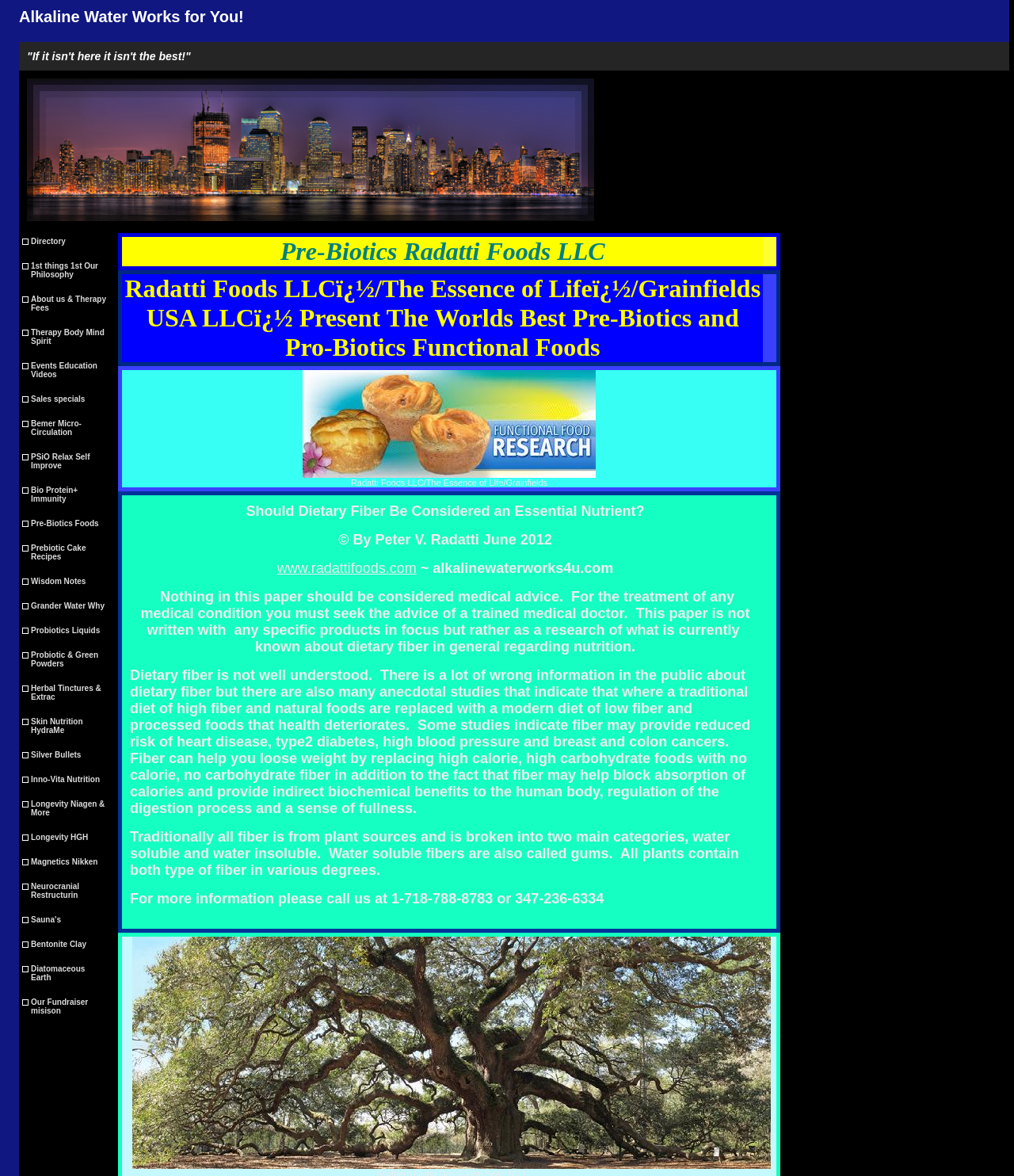Please indicate the bounding box coordinates for the clickable area to complete the following task: "Click on Directory". The coordinates should be specified as four float numbers between 0 and 1, i.e., [left, top, right, bottom].

[0.019, 0.195, 0.112, 0.216]